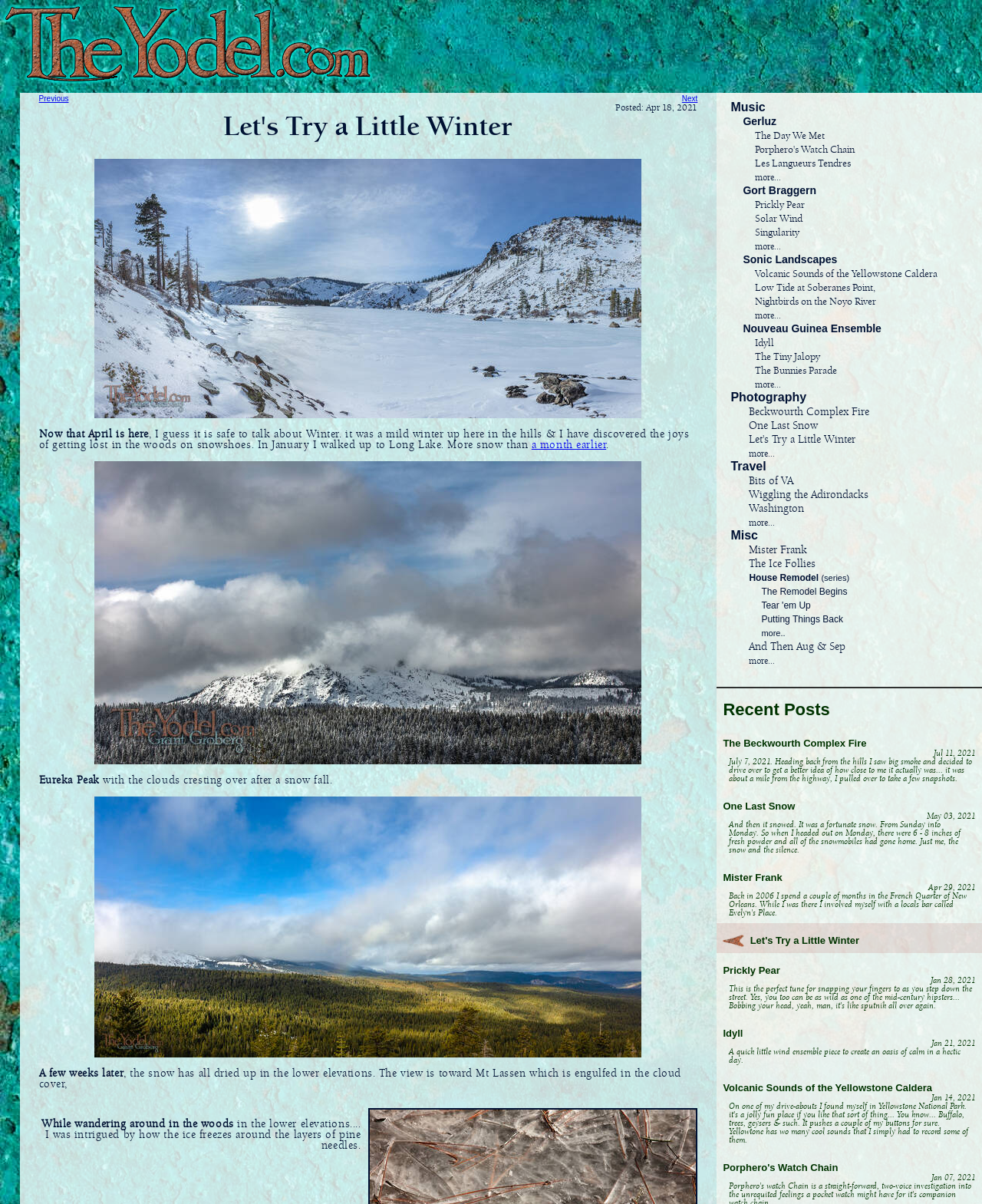Find the bounding box coordinates for the HTML element described as: "alt="Eureka Peak Under Cloud"". The coordinates should consist of four float values between 0 and 1, i.e., [left, top, right, bottom].

[0.04, 0.383, 0.71, 0.635]